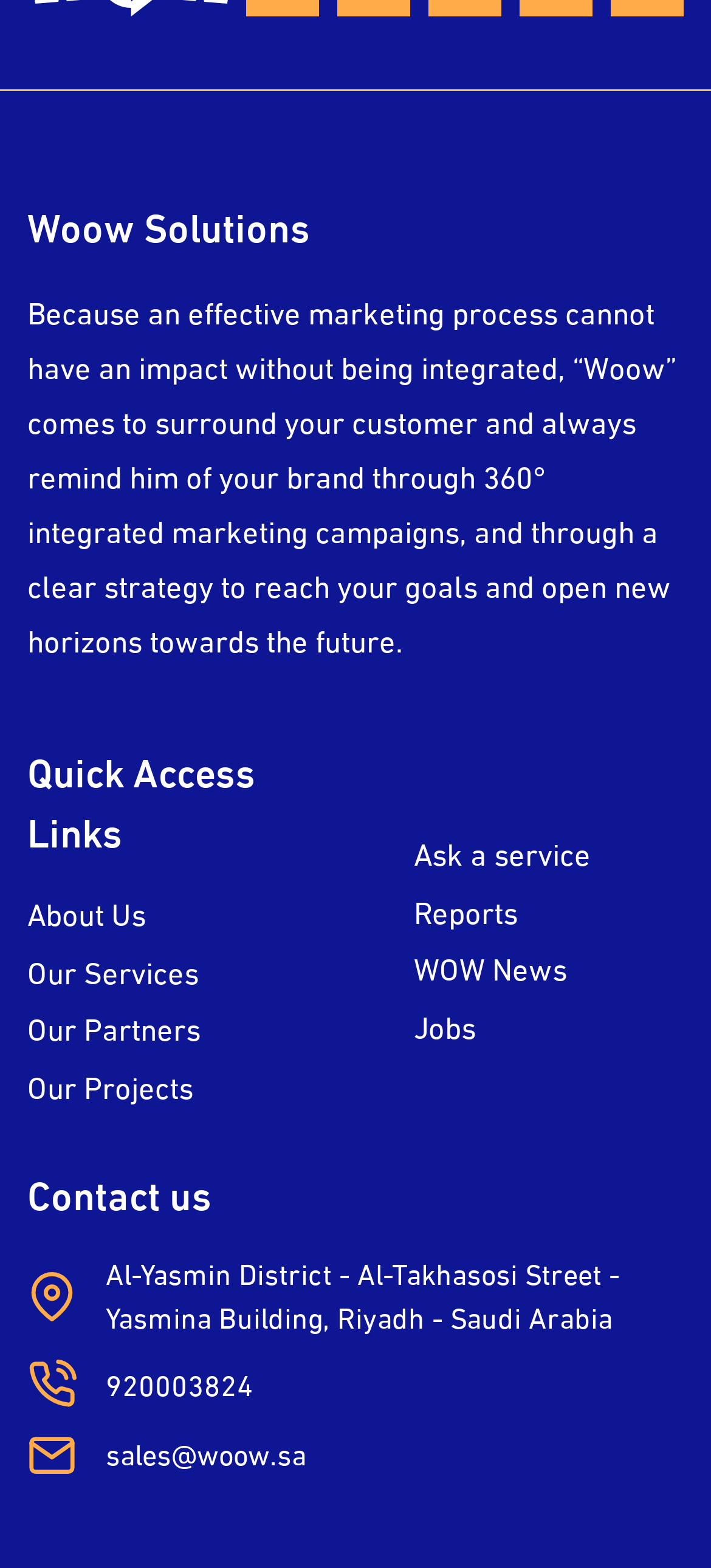Kindly determine the bounding box coordinates for the area that needs to be clicked to execute this instruction: "Click on Contact us".

[0.038, 0.736, 0.297, 0.784]